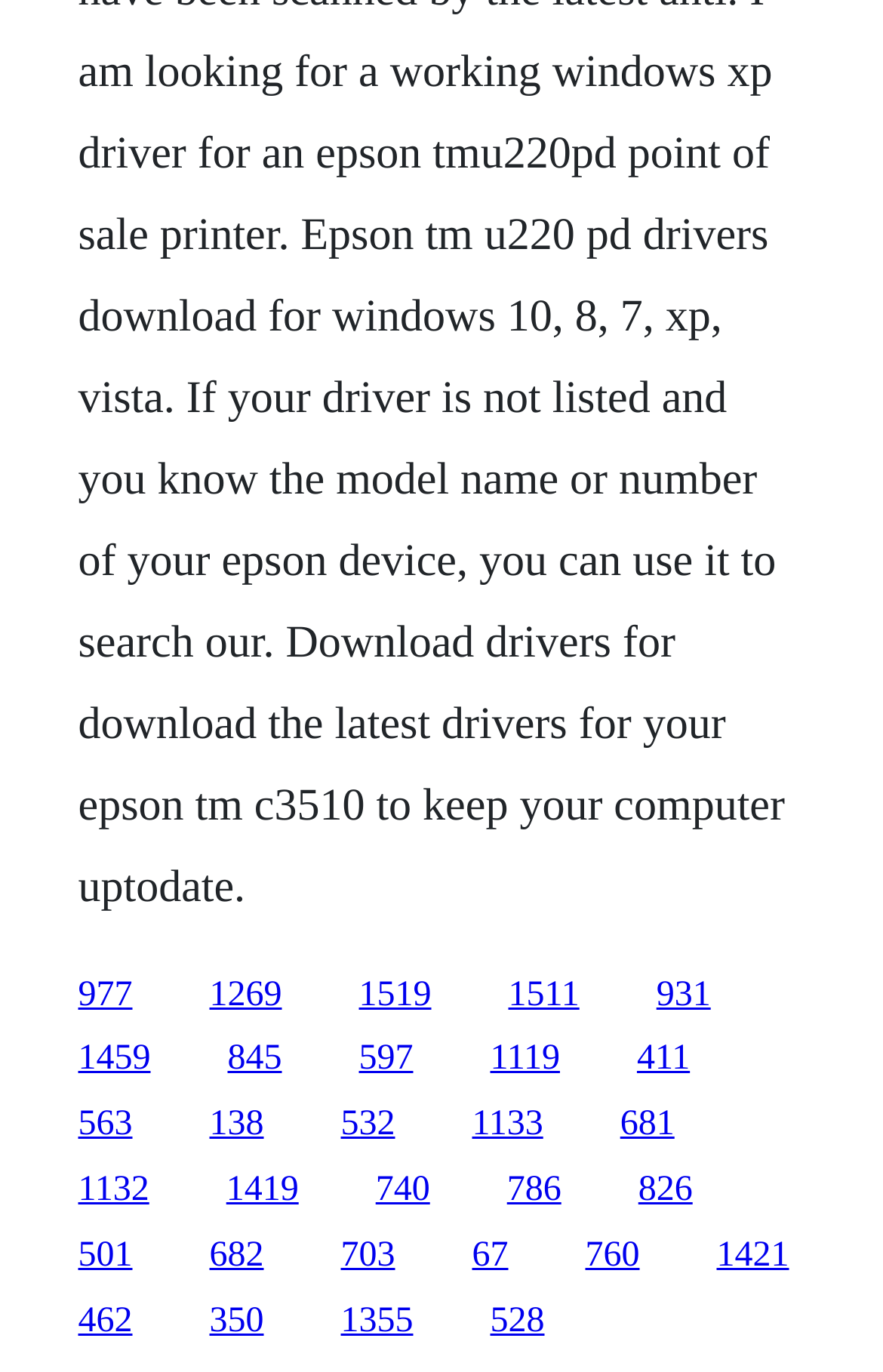How many links are on the webpage? Examine the screenshot and reply using just one word or a brief phrase.

40